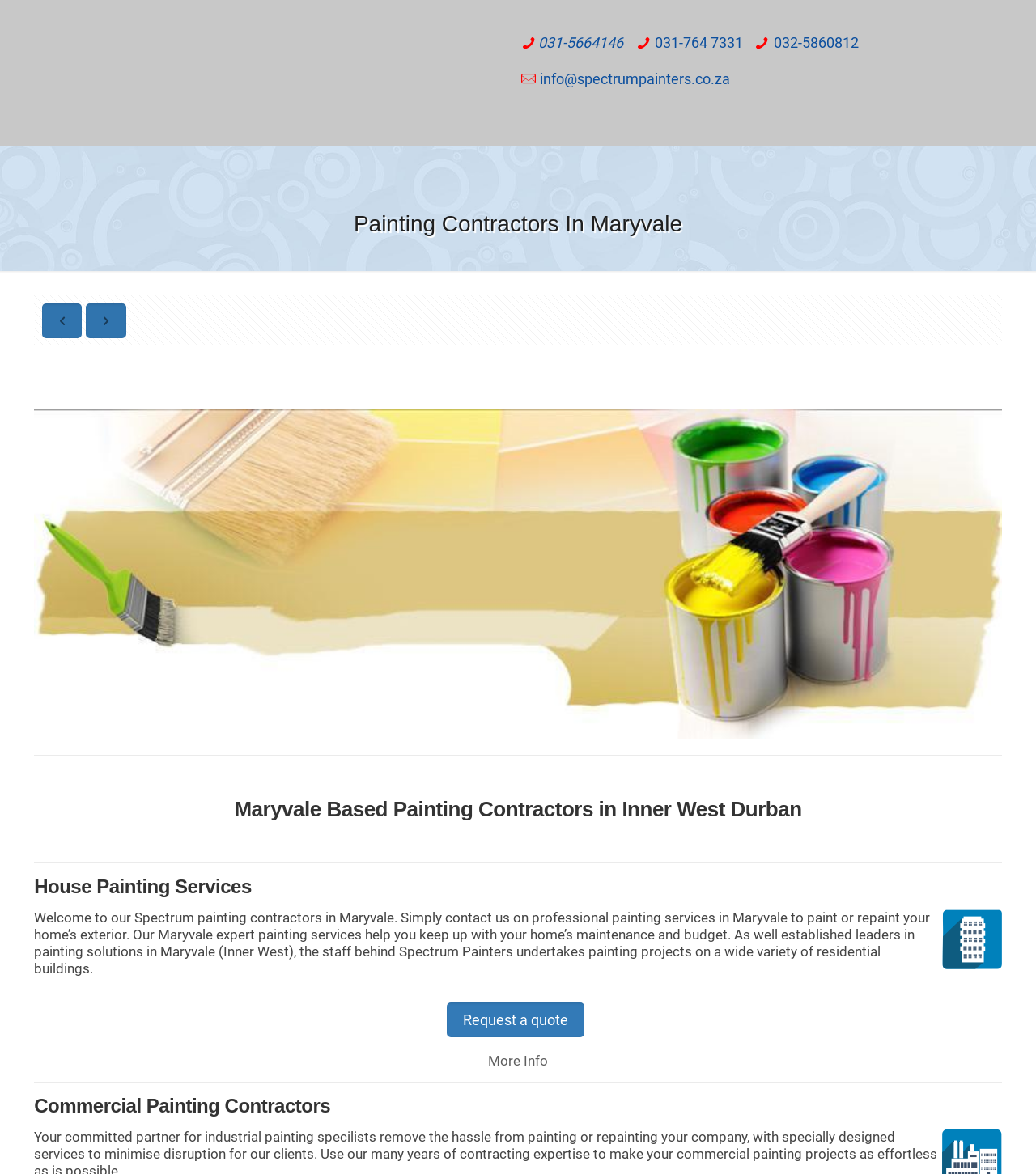Describe the entire webpage, focusing on both content and design.

The webpage is about Spectrum Painters, a painting contractor service in Maryvale, KwaZulu-Natal. At the top, there are three phone numbers and an email address listed horizontally, followed by a heading that reads "Painting Contractors In Maryvale". Below this heading, there are two social media icons and a large image that takes up most of the width of the page, with a caption "House & Corporate Painting Contractor in Maryvale".

Underneath the image, there is a horizontal separator, followed by a brief paragraph of text that introduces the Spectrum Painters service, describing their expertise in residential painting projects in Maryvale. To the right of this text, there is a smaller image with a caption "House Painting Services in Maryvale".

The webpage then divides into sections, each separated by horizontal separators. The first section is headed "House Painting Services", and the second section is headed "Commercial Painting Contractors". In between these sections, there are two calls-to-action, "Request a quote" and "More Info", placed side by side.